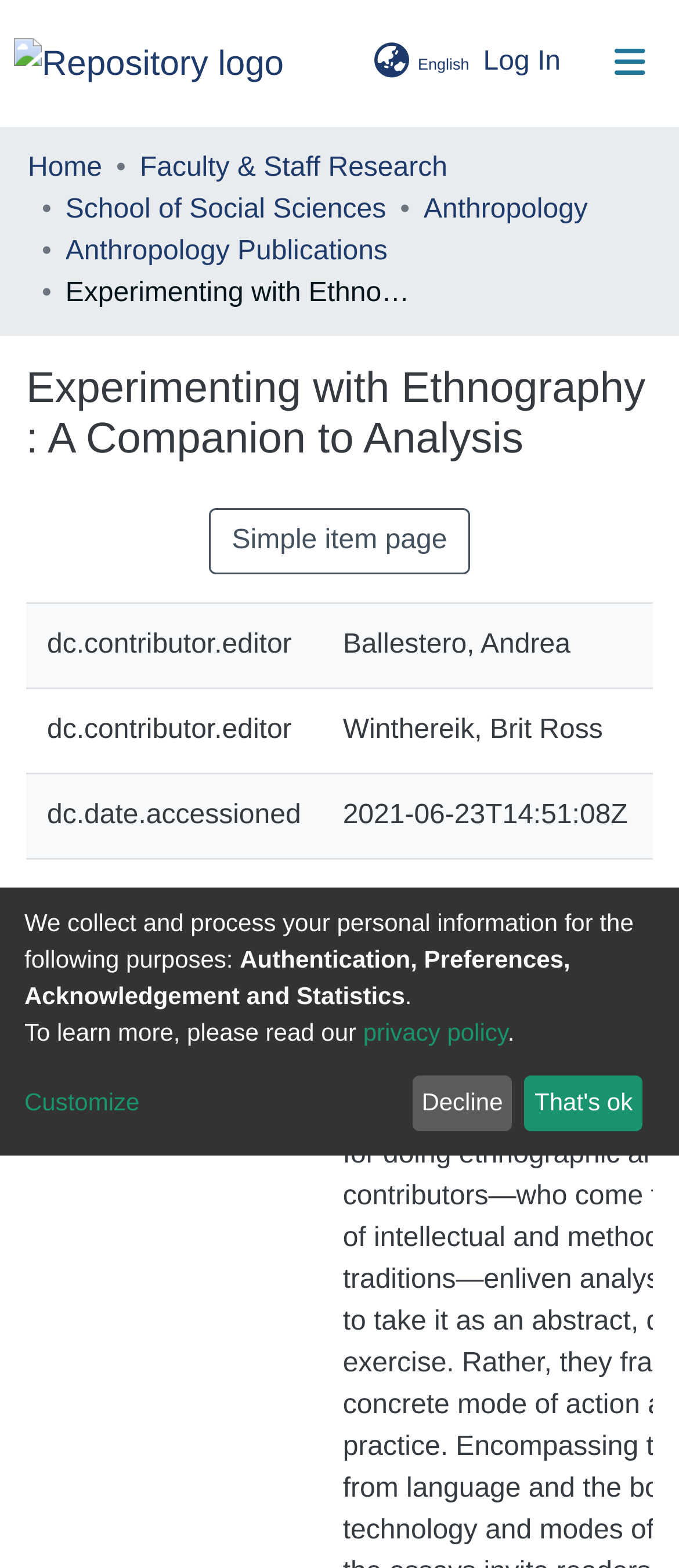Please determine the bounding box of the UI element that matches this description: Home. The coordinates should be given as (top-left x, top-left y, bottom-right x, bottom-right y), with all values between 0 and 1.

[0.041, 0.094, 0.15, 0.121]